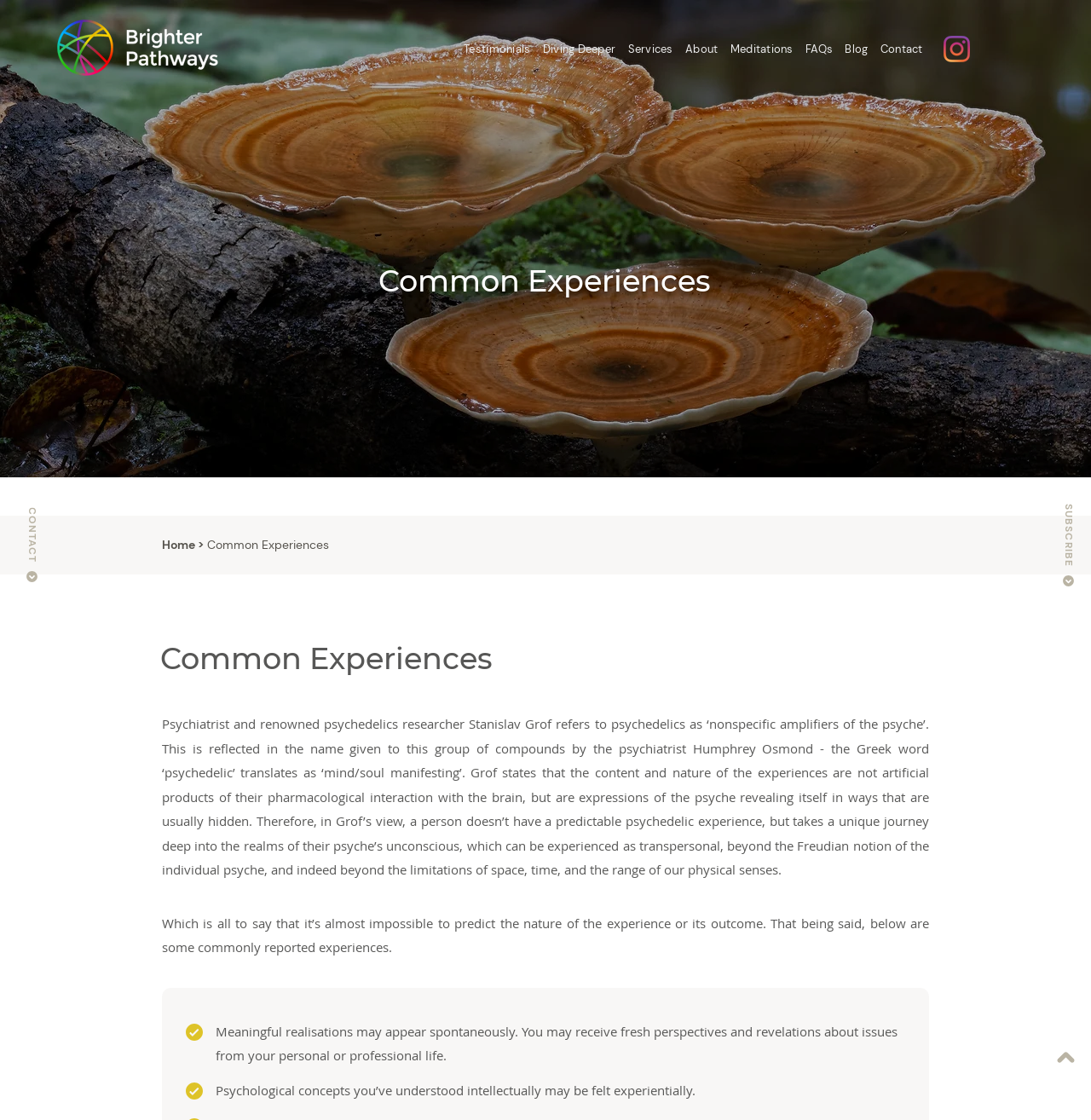Identify the bounding box coordinates of the specific part of the webpage to click to complete this instruction: "Click the 'Instagram' link".

[0.865, 0.032, 0.889, 0.056]